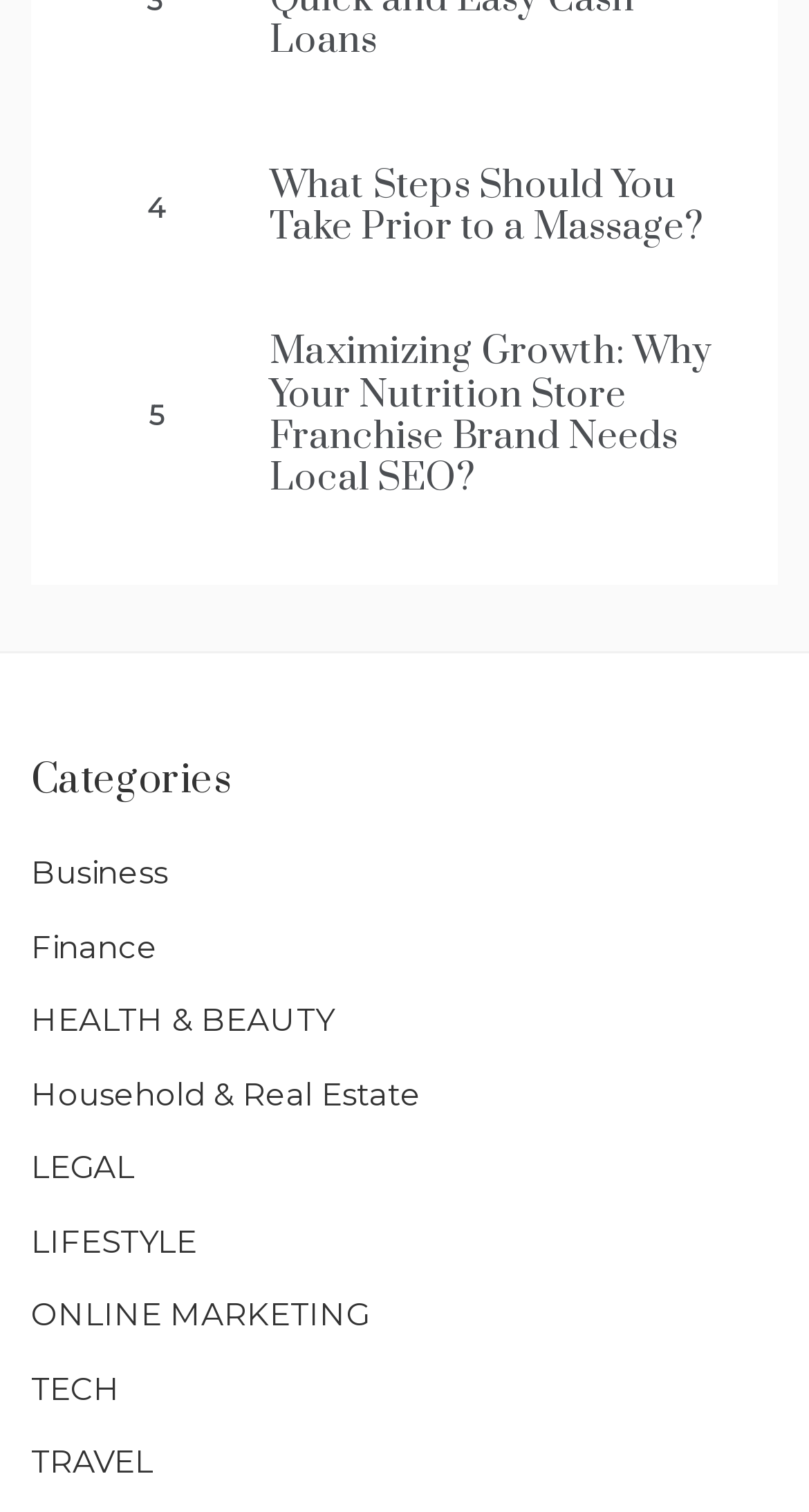Where is the categories section located?
Using the image, provide a concise answer in one word or a short phrase.

Bottom left